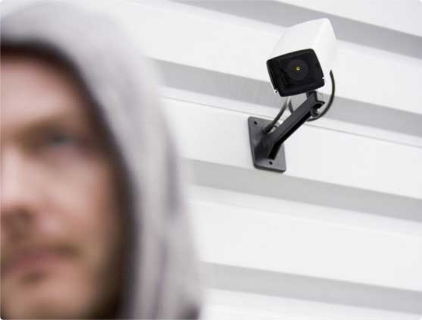Elaborate on the details you observe in the image.

The image features a modern CCTV camera mounted on a wall, symbolizing the residential security solutions offered by First Eye. In the foreground, a person wearing a hood can be seen, slightly blurred, which emphasizes the importance of surveillance in enhancing home security. This captures the core message that CCTV technology is no longer just for businesses; it’s an essential tool for homeowners seeking to protect their property. The sleek design of the camera reflects contemporary security technology, indicating reliability and clarity in monitoring, critical for deterring potential threats. This visual serves to highlight the growing accessibility and effectiveness of home security systems, reinforcing the notion that safeguarding one’s home is a vital priority.